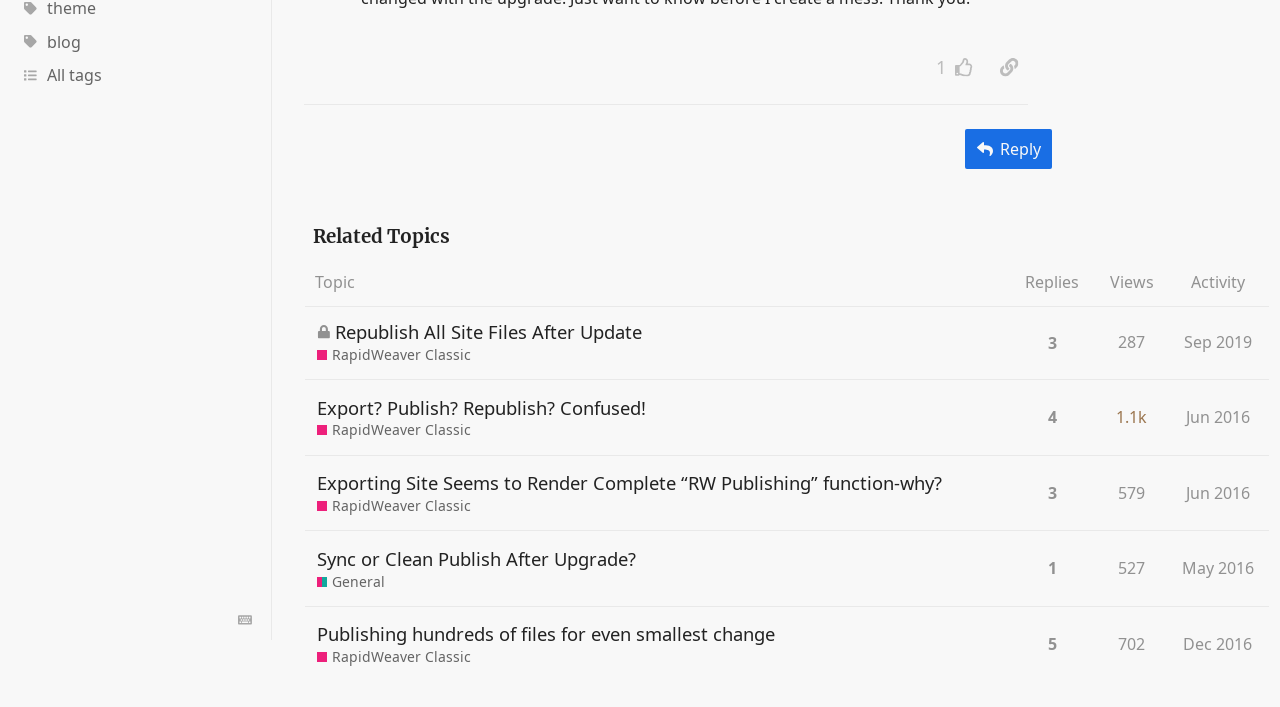Locate the UI element described by 5 in the provided webpage screenshot. Return the bounding box coordinates in the format (top-left x, top-left y, bottom-right x, bottom-right y), ensuring all values are between 0 and 1.

[0.815, 0.878, 0.83, 0.944]